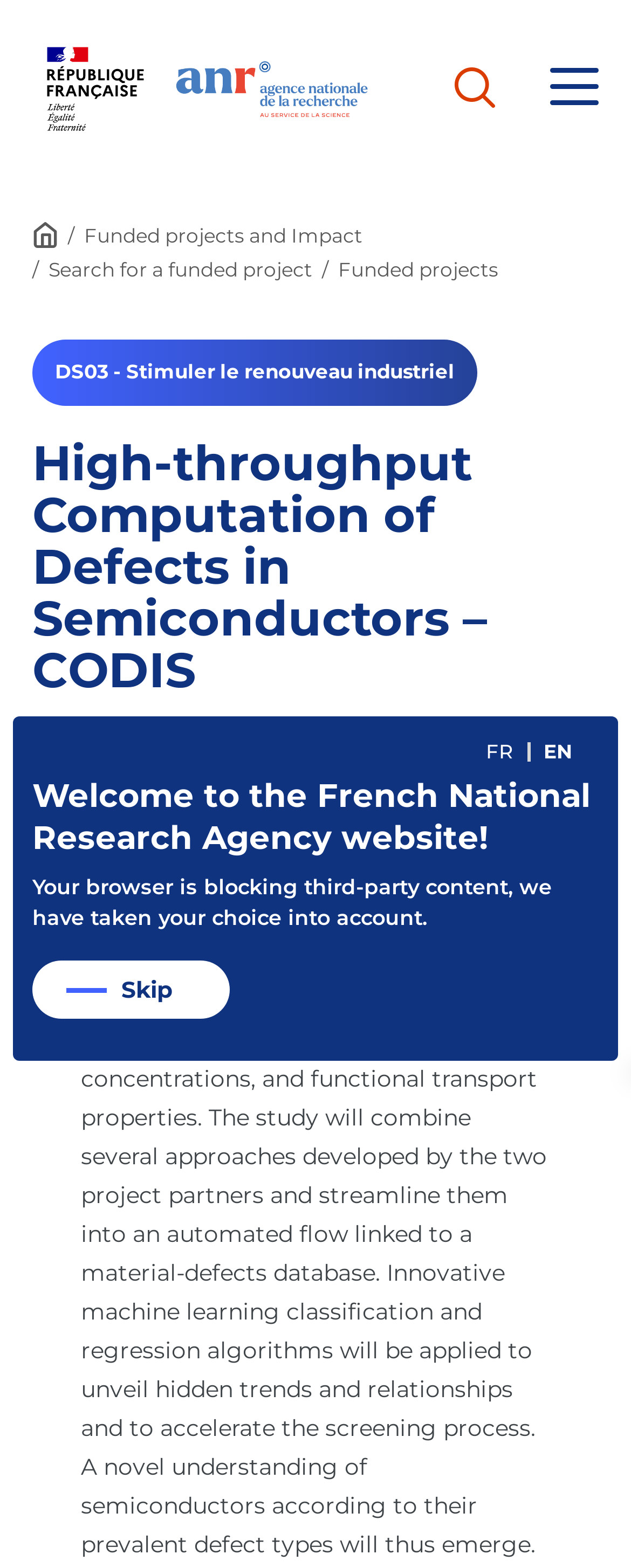Determine and generate the text content of the webpage's headline.

High-throughput Computation of Defects in Semiconductors – CODIS